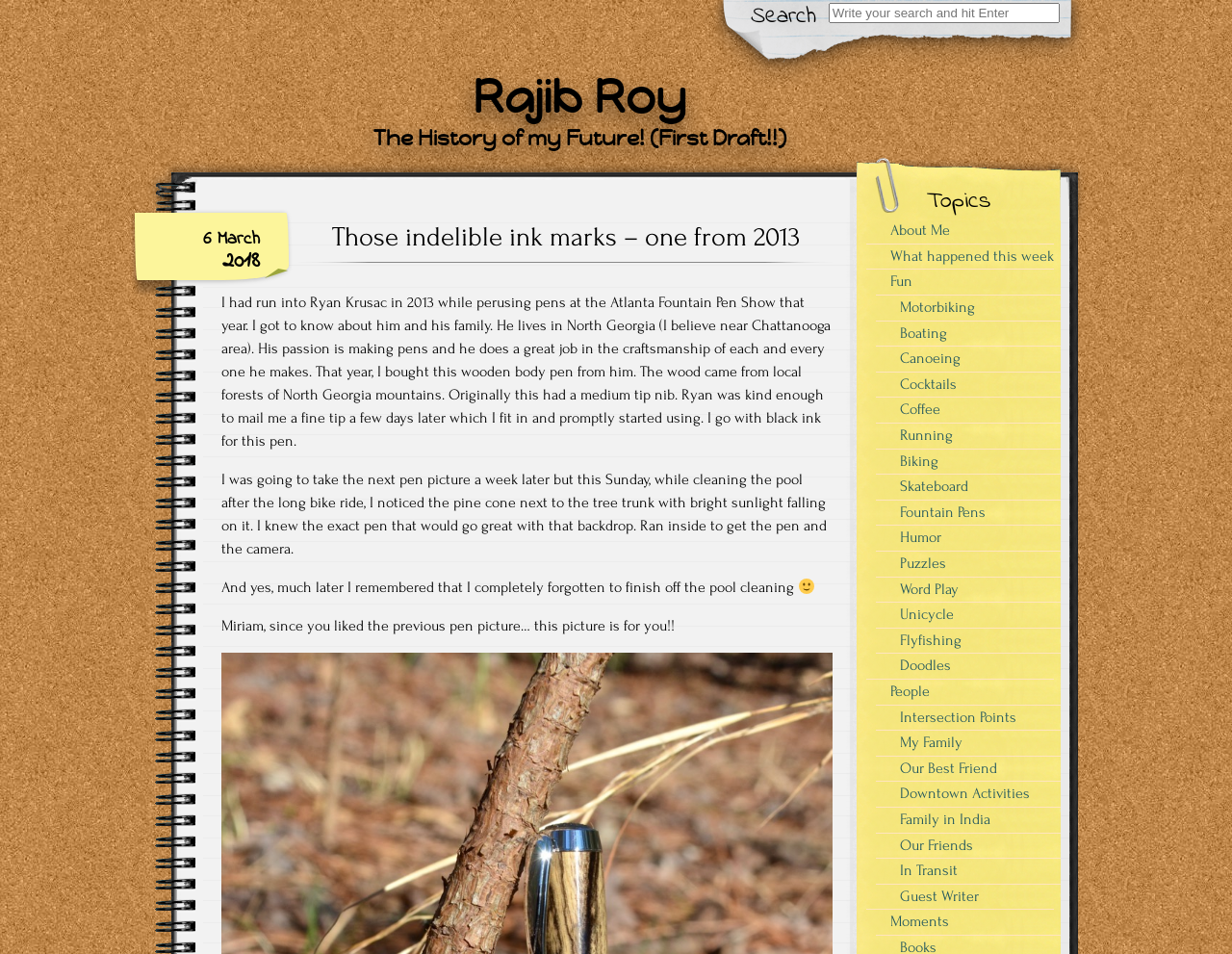Please give a concise answer to this question using a single word or phrase: 
How many links are there under the 'Topics' section?

24